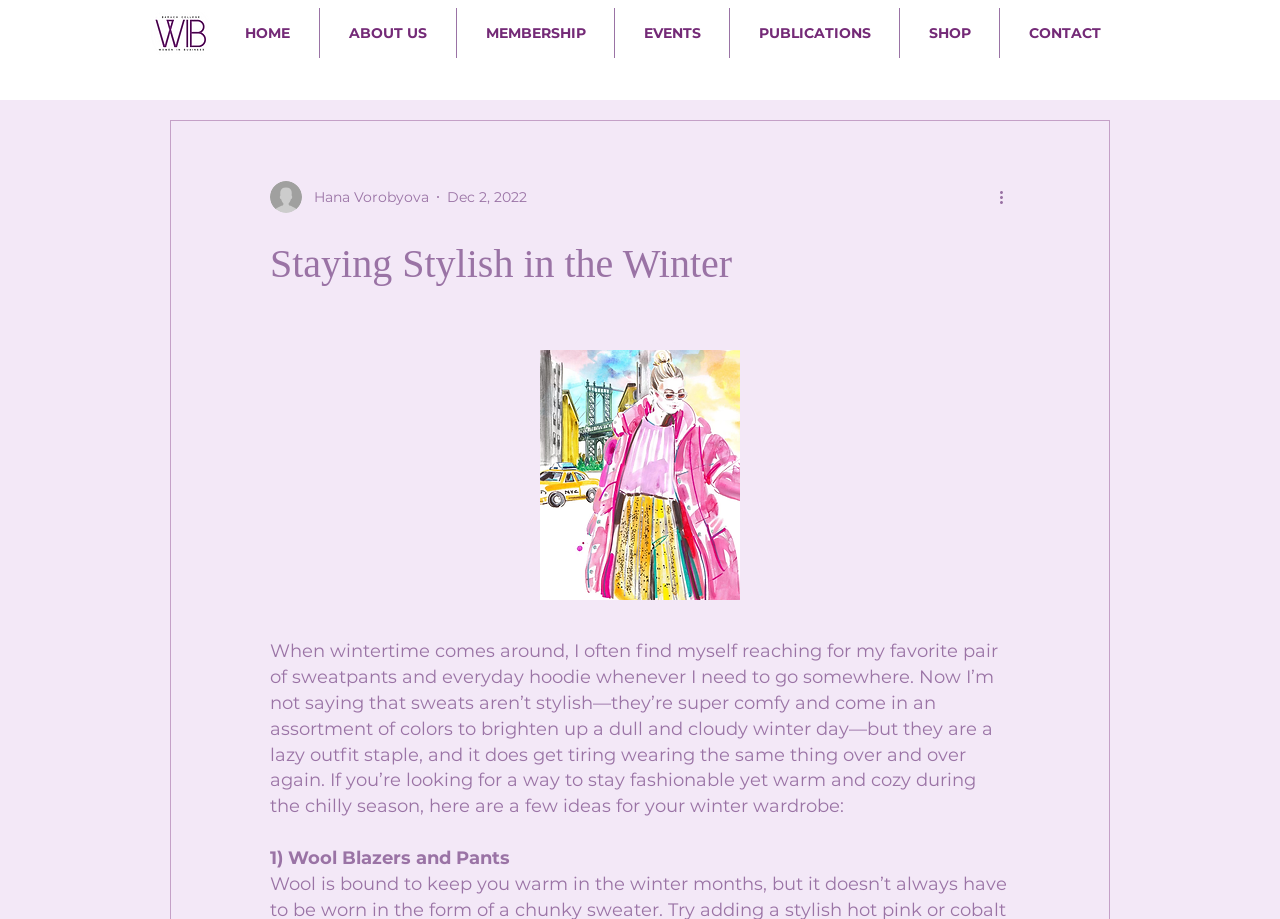Please pinpoint the bounding box coordinates for the region I should click to adhere to this instruction: "Click the More actions button".

[0.778, 0.201, 0.797, 0.227]